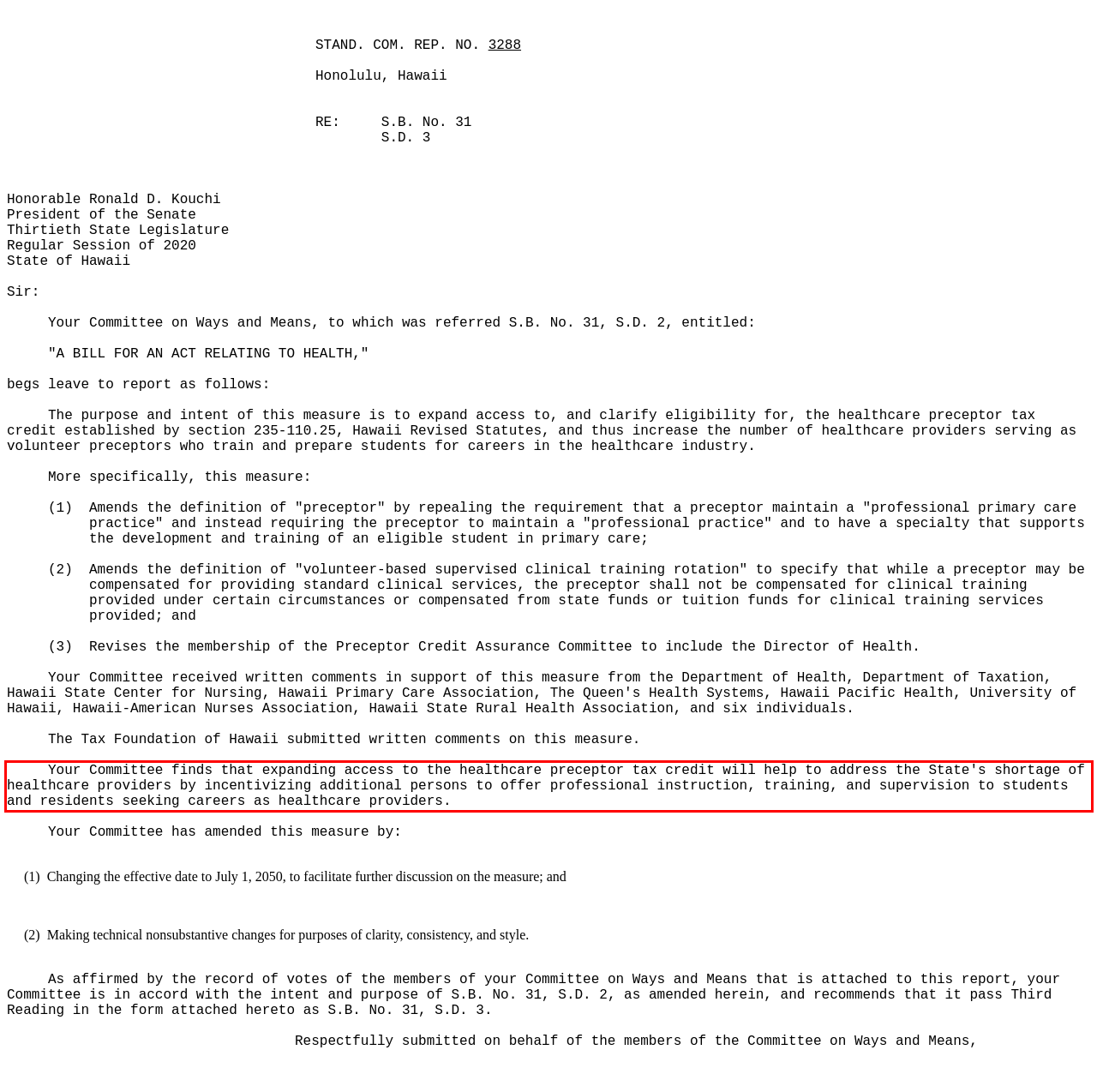Within the screenshot of a webpage, identify the red bounding box and perform OCR to capture the text content it contains.

Your Committee finds that expanding access to the healthcare preceptor tax credit will help to address the State's shortage of healthcare providers by incentivizing additional persons to offer professional instruction, training, and supervision to students and residents seeking careers as healthcare providers.